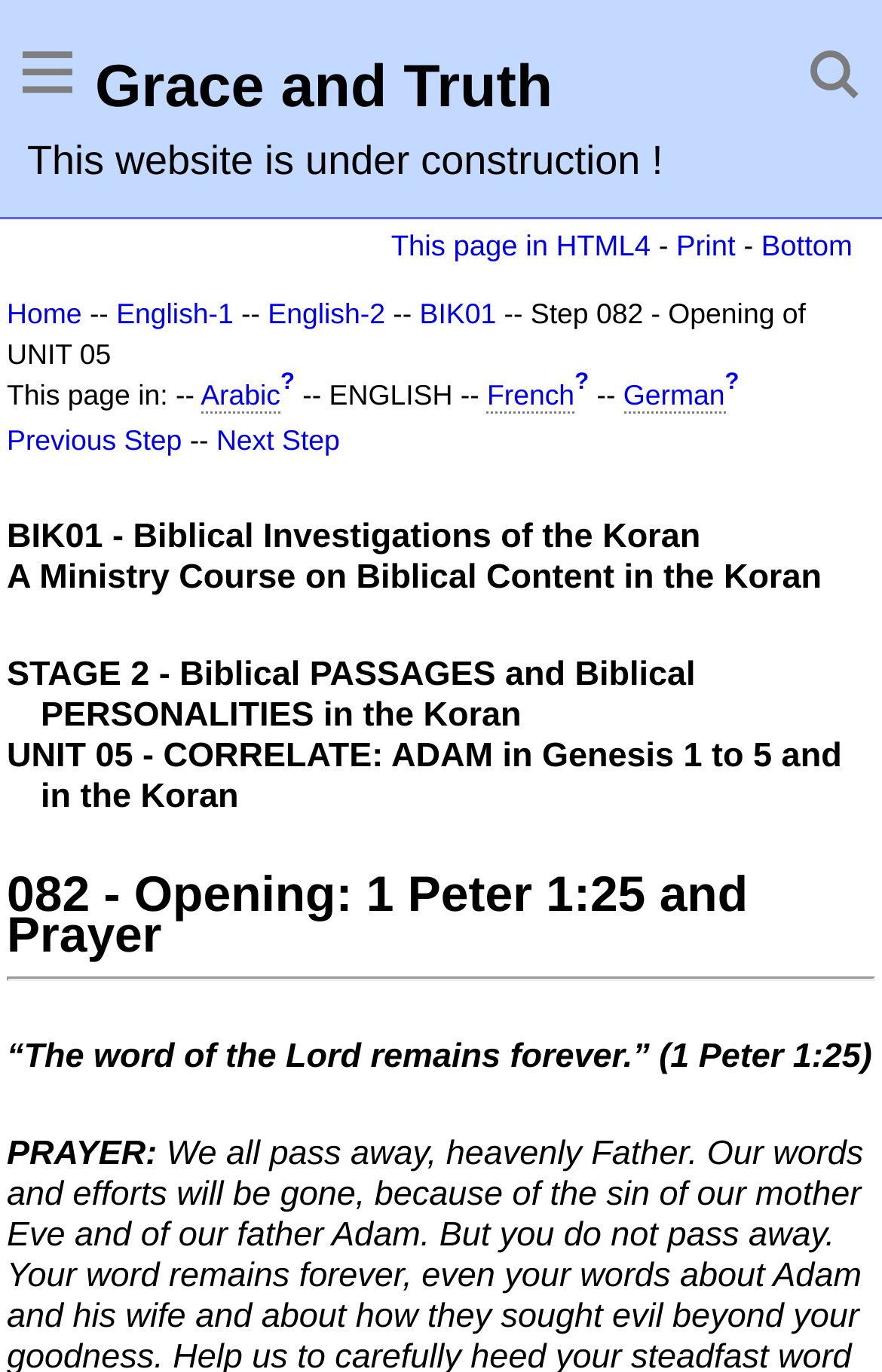Please specify the bounding box coordinates in the format (top-left x, top-left y, bottom-right x, bottom-right y), with all values as floating point numbers between 0 and 1. Identify the bounding box of the UI element described by: This page in HTML4

[0.443, 0.166, 0.738, 0.191]